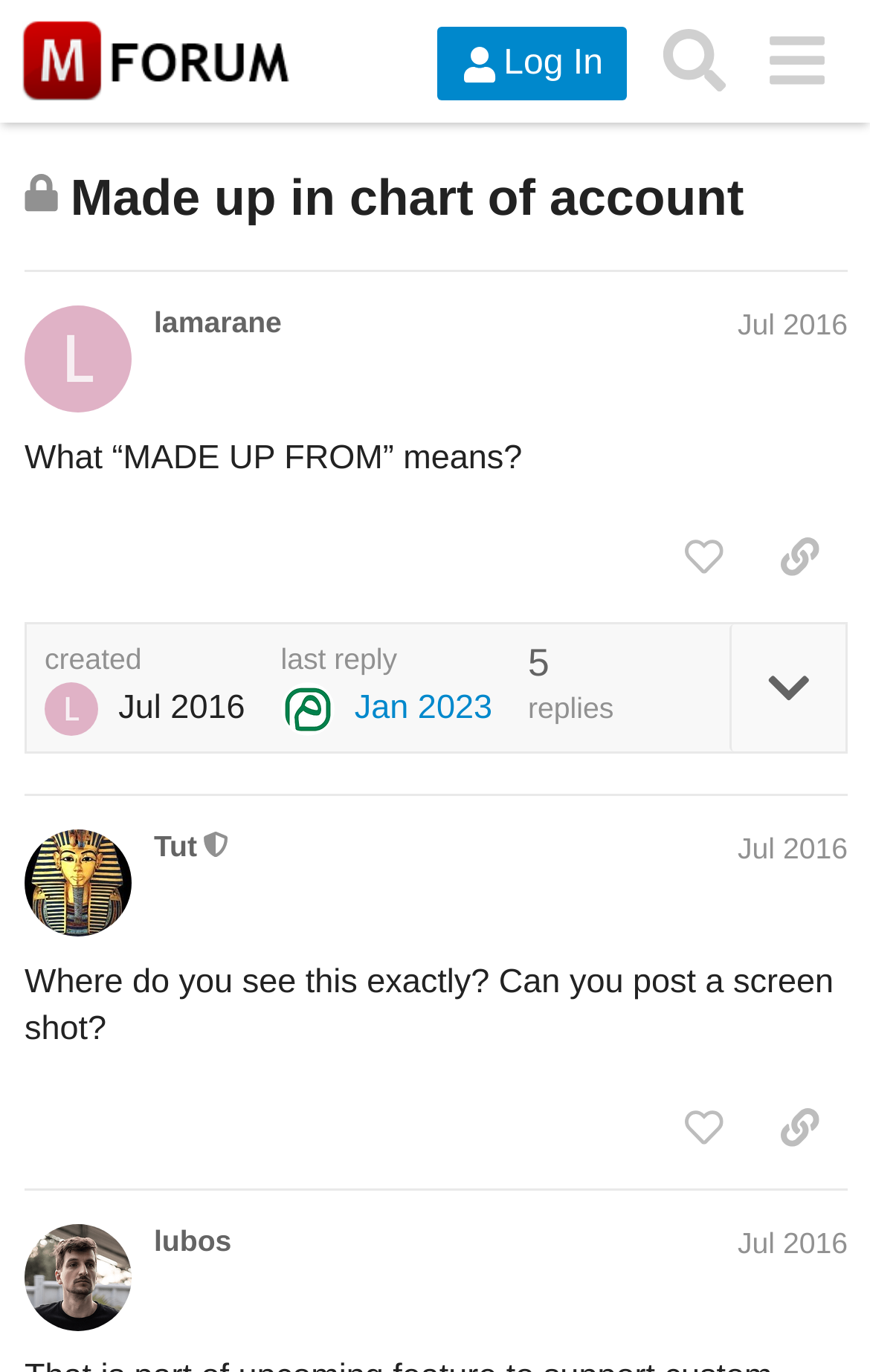Given the element description, predict the bounding box coordinates in the format (top-left x, top-left y, bottom-right x, bottom-right y). Make sure all values are between 0 and 1. Here is the element description: title="like this post"

[0.753, 0.792, 0.864, 0.854]